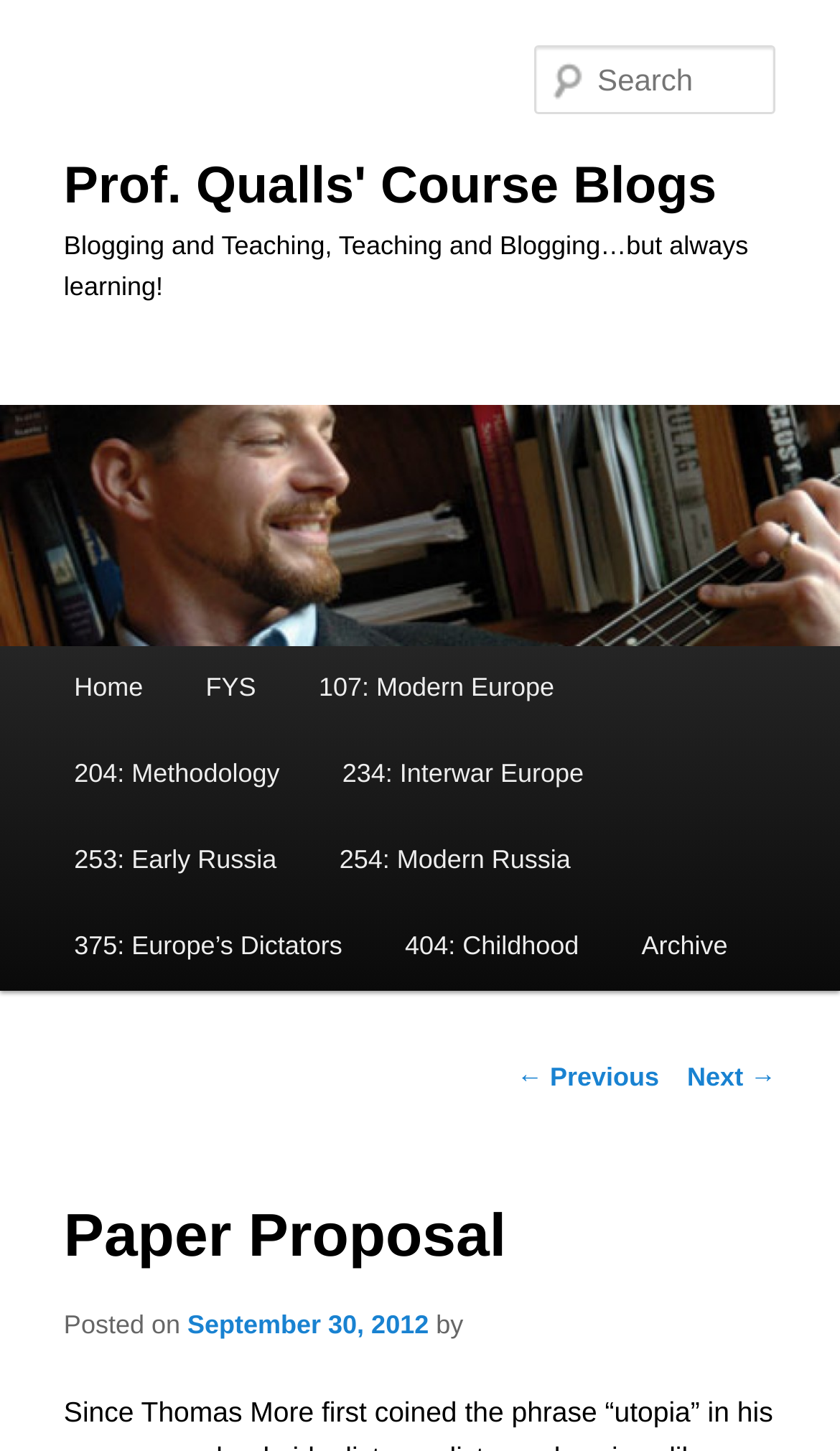Locate the bounding box coordinates of the clickable area needed to fulfill the instruction: "Search for a keyword".

[0.637, 0.031, 0.924, 0.079]